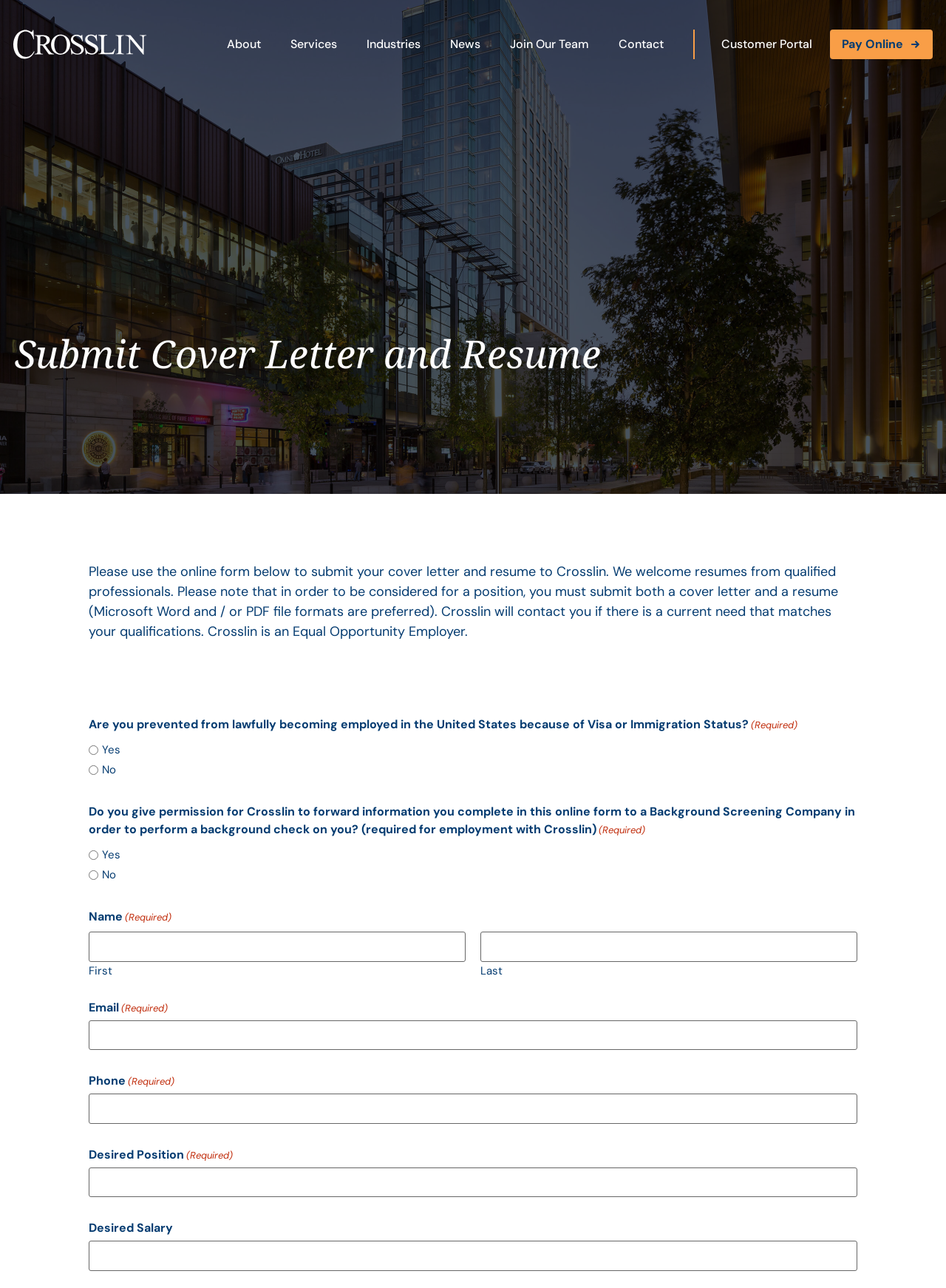Please identify the bounding box coordinates of the element on the webpage that should be clicked to follow this instruction: "Click Join Our Team". The bounding box coordinates should be given as four float numbers between 0 and 1, formatted as [left, top, right, bottom].

[0.523, 0.0, 0.638, 0.069]